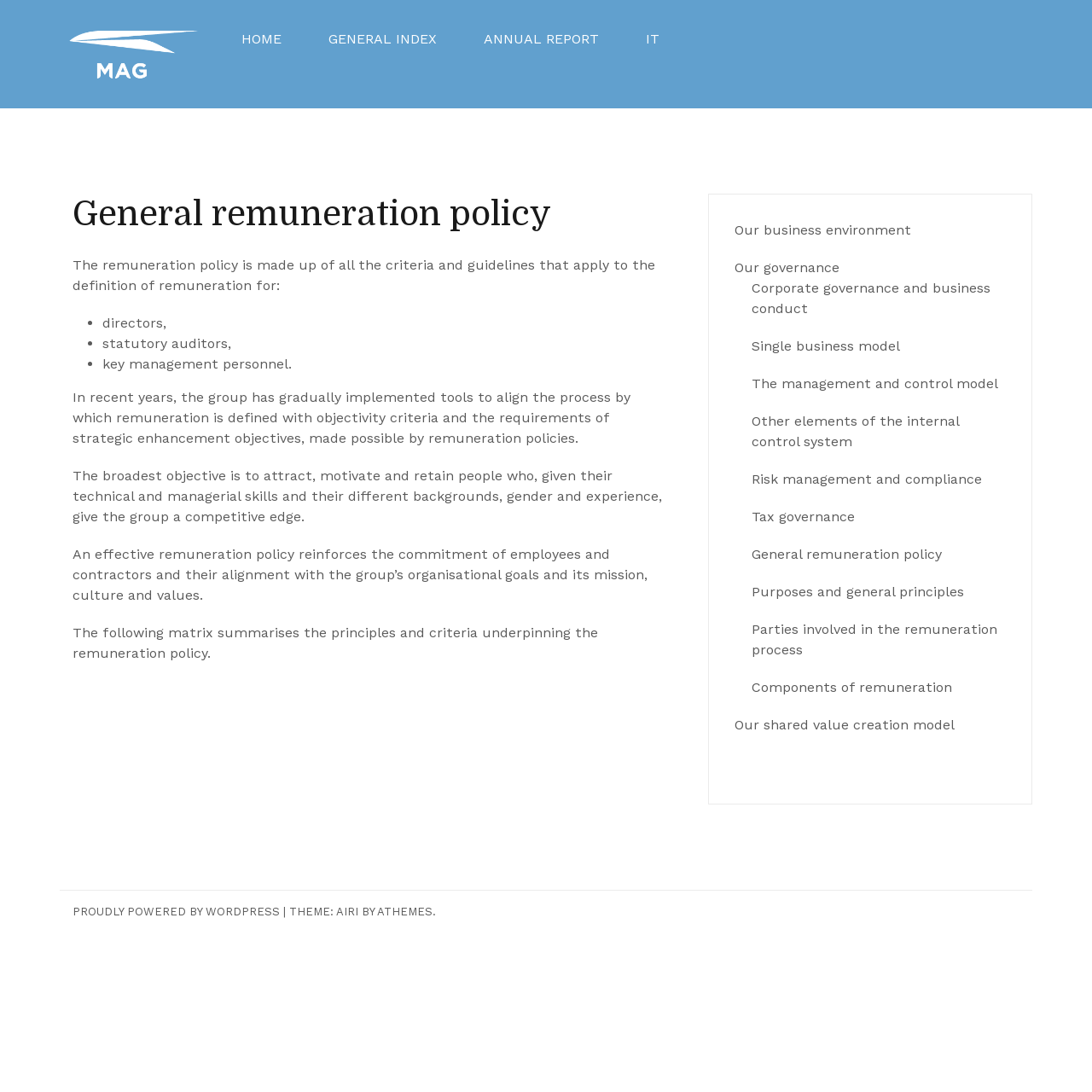Please mark the bounding box coordinates of the area that should be clicked to carry out the instruction: "visit HOME page".

[0.221, 0.027, 0.258, 0.045]